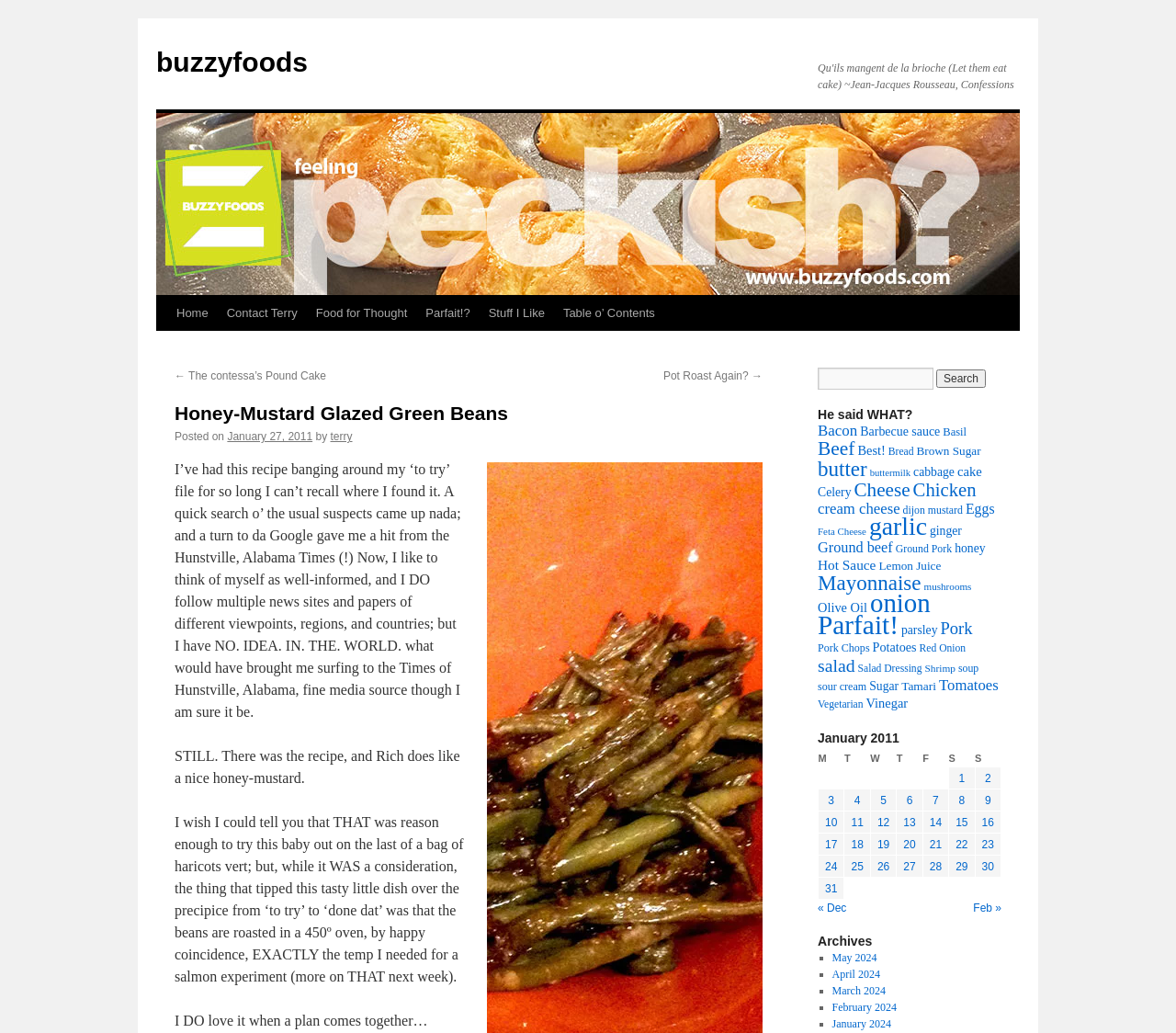Kindly provide the bounding box coordinates of the section you need to click on to fulfill the given instruction: "Browse 'Parfait!' category".

[0.695, 0.591, 0.764, 0.619]